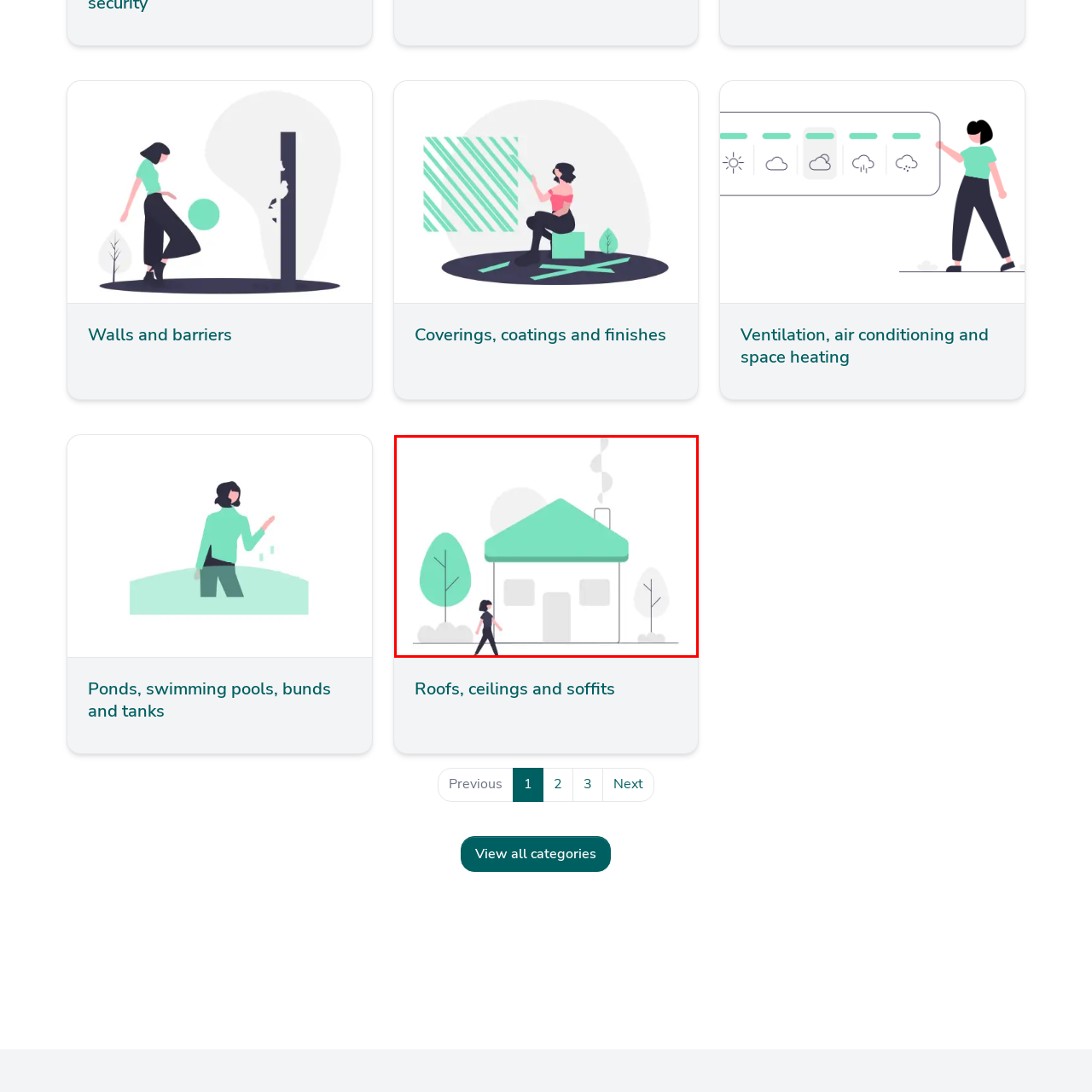What is the figure to the left of the house doing?
Analyze the visual elements found in the red bounding box and provide a detailed answer to the question, using the information depicted in the image.

The caption describes the figure as 'walking, suggesting a casual stroll', implying that the figure is engaged in a leisurely walk.